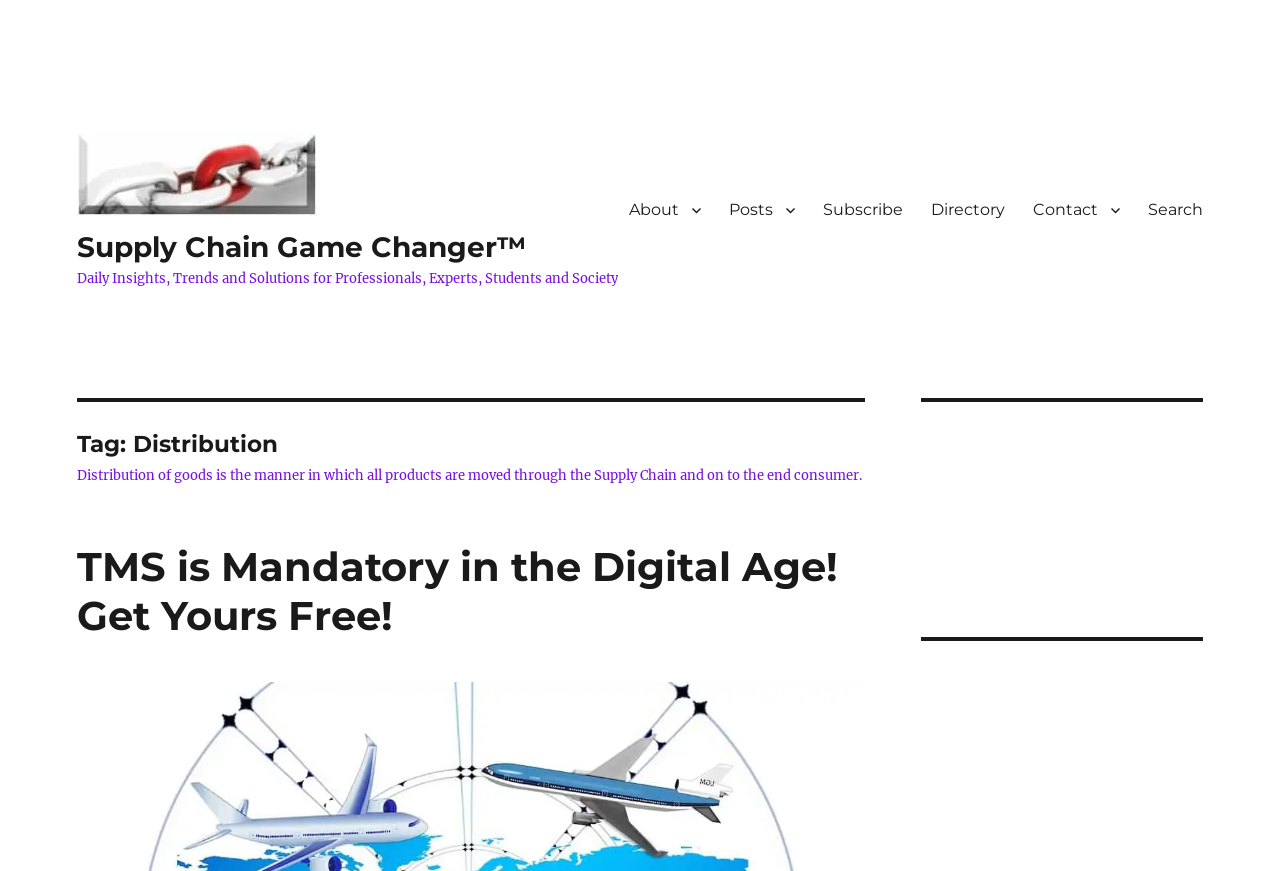Specify the bounding box coordinates of the area to click in order to follow the given instruction: "Search using the 'Search' link."

[0.886, 0.216, 0.951, 0.265]